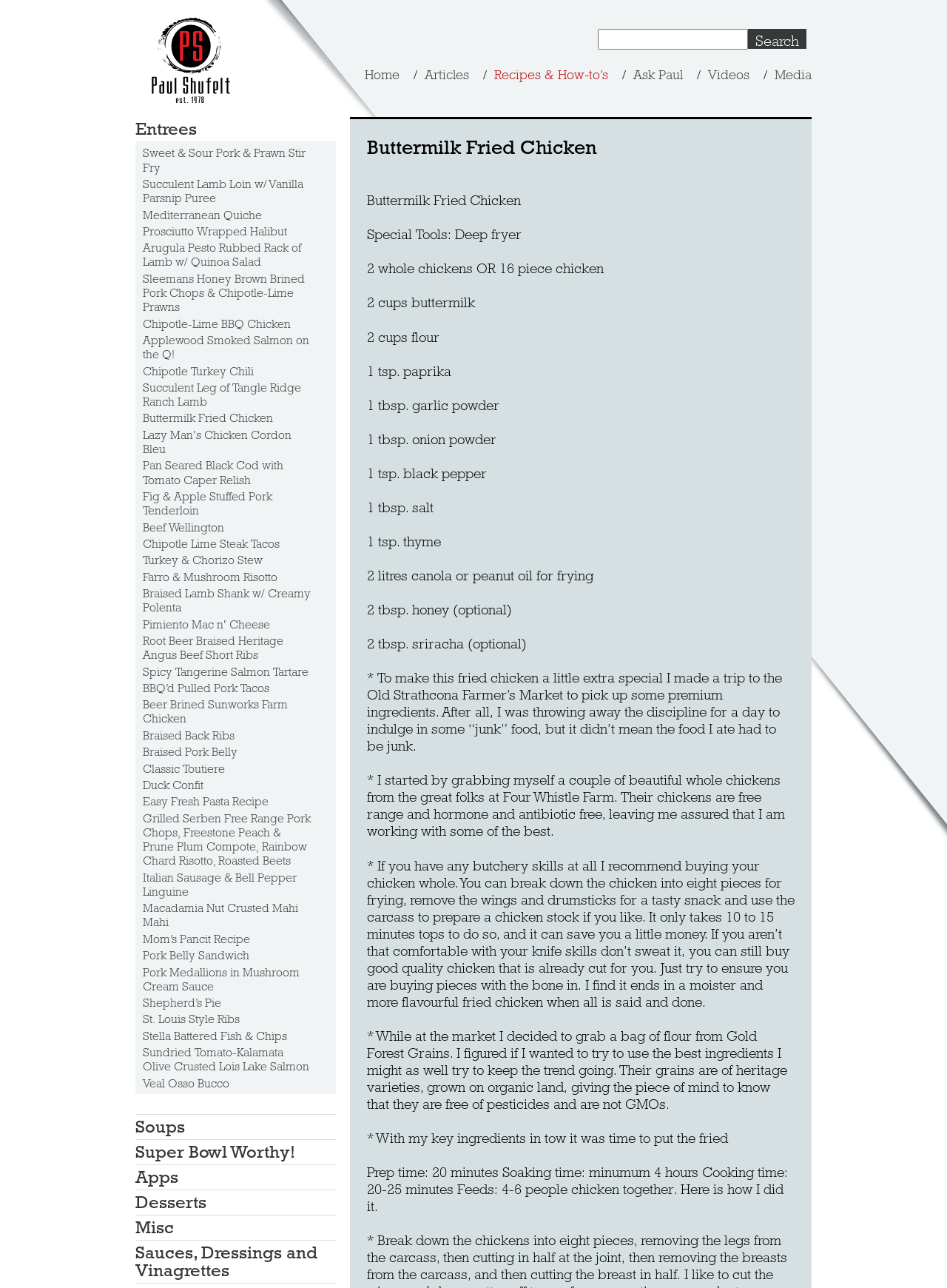What is the category of the recipe?
Look at the image and respond with a one-word or short phrase answer.

Entrees